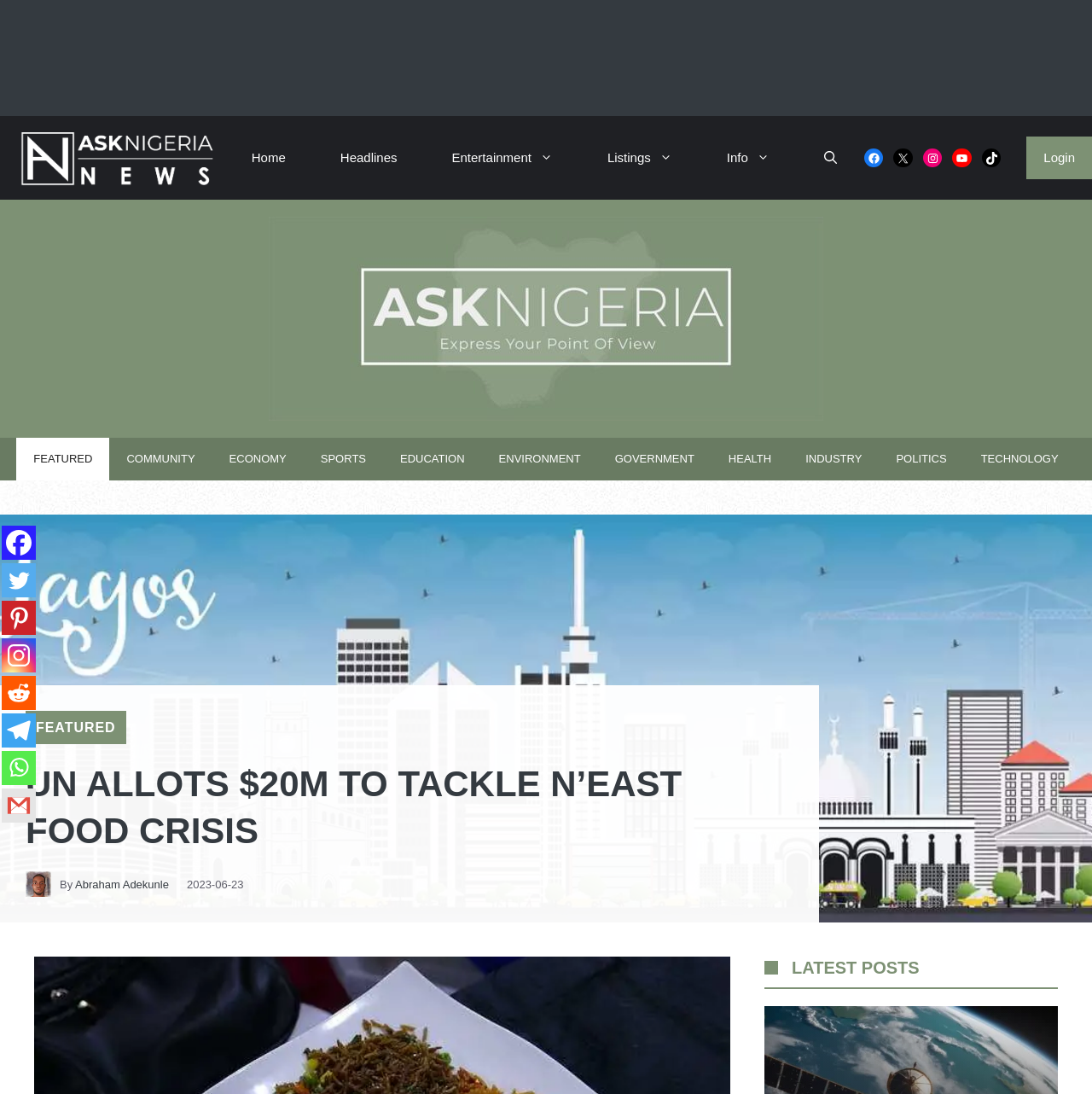What is the category of the main article?
Kindly offer a detailed explanation using the data available in the image.

The category of the main article can be determined by looking at the link 'FEATURED' above the heading of the main article.